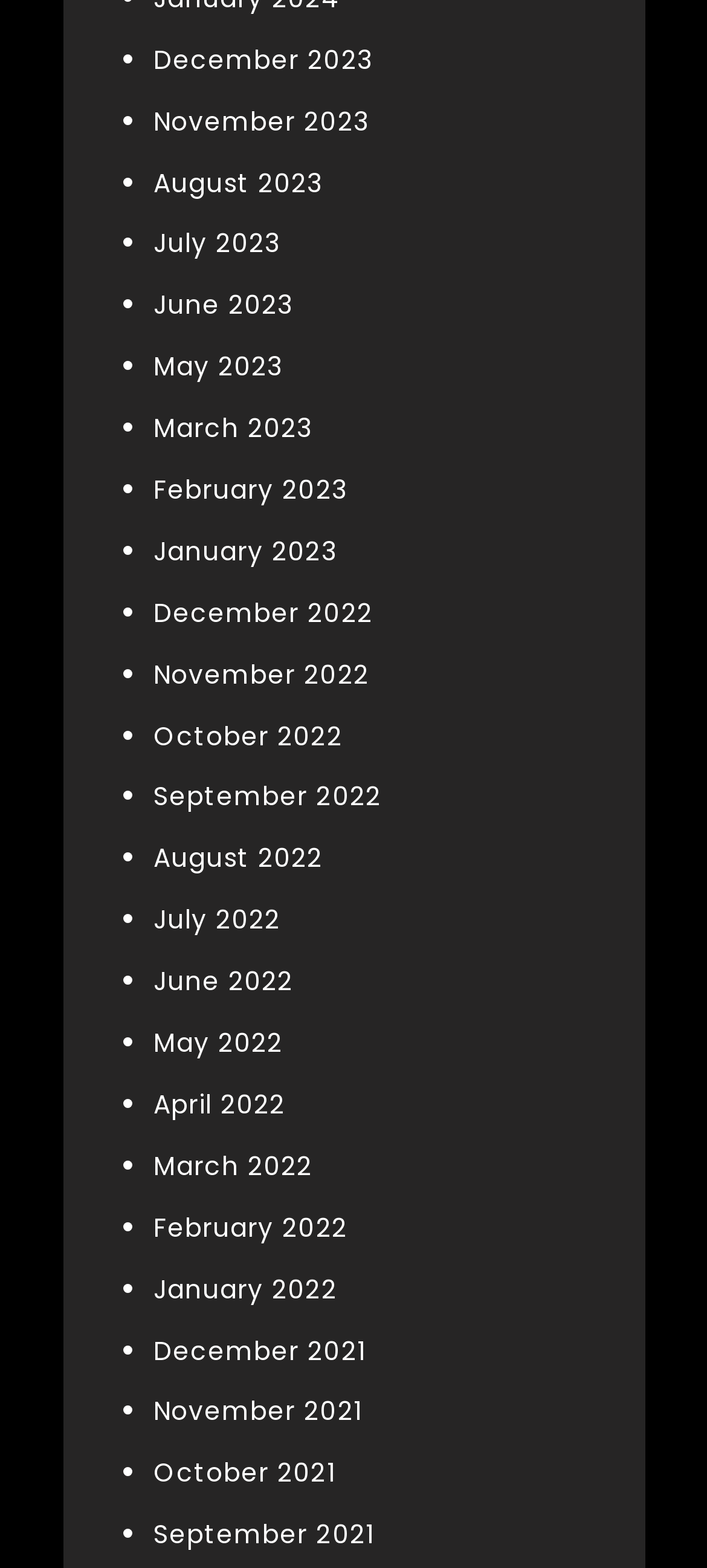Reply to the question with a brief word or phrase: Are the months listed in chronological order?

Yes